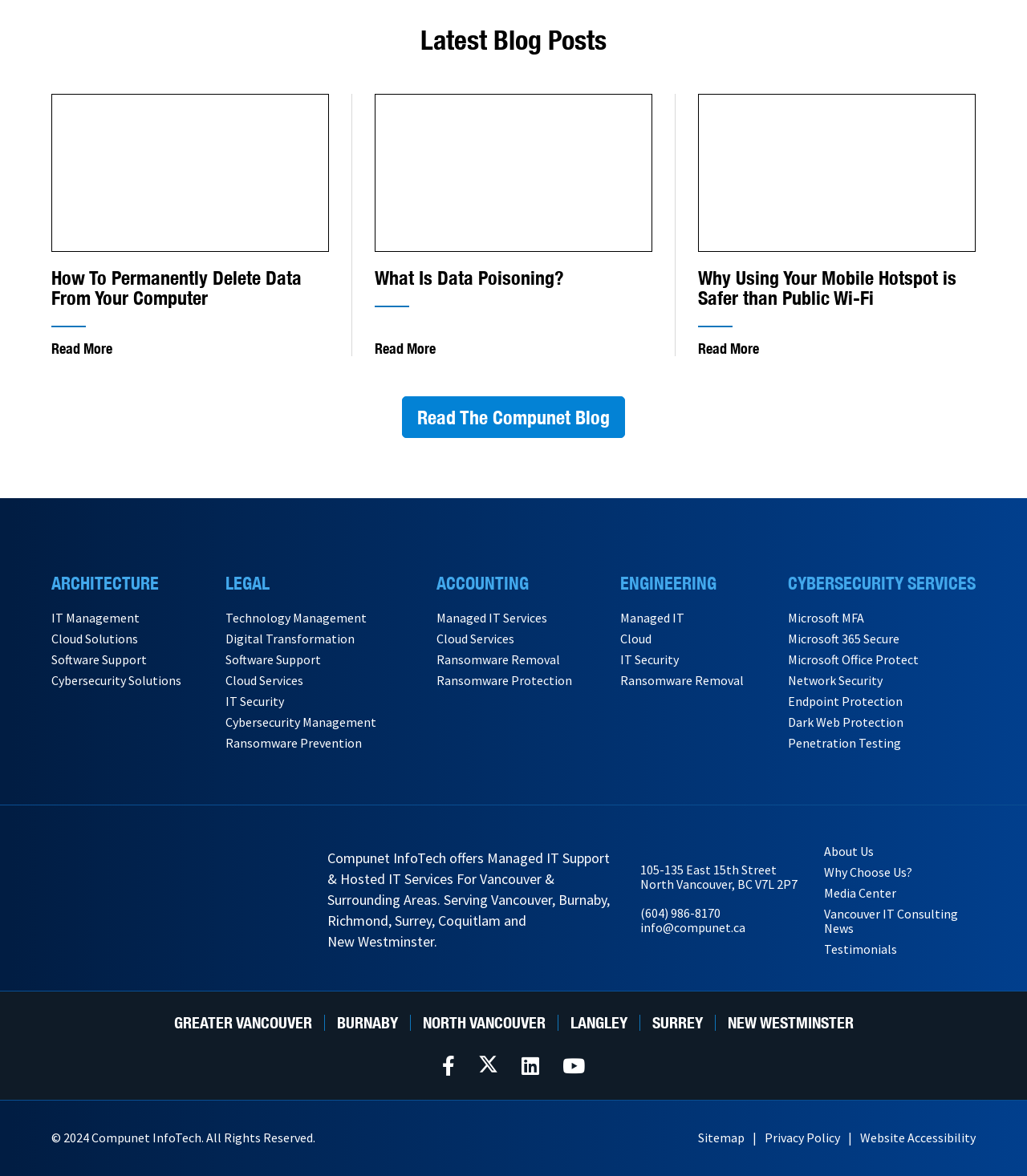Using the elements shown in the image, answer the question comprehensively: What is the topic of the blog post 'How To Permanently Delete Data From Your Computer'?

The topic of the blog post 'How To Permanently Delete Data From Your Computer' can be inferred from the title of the post, which suggests that it is about data deletion.